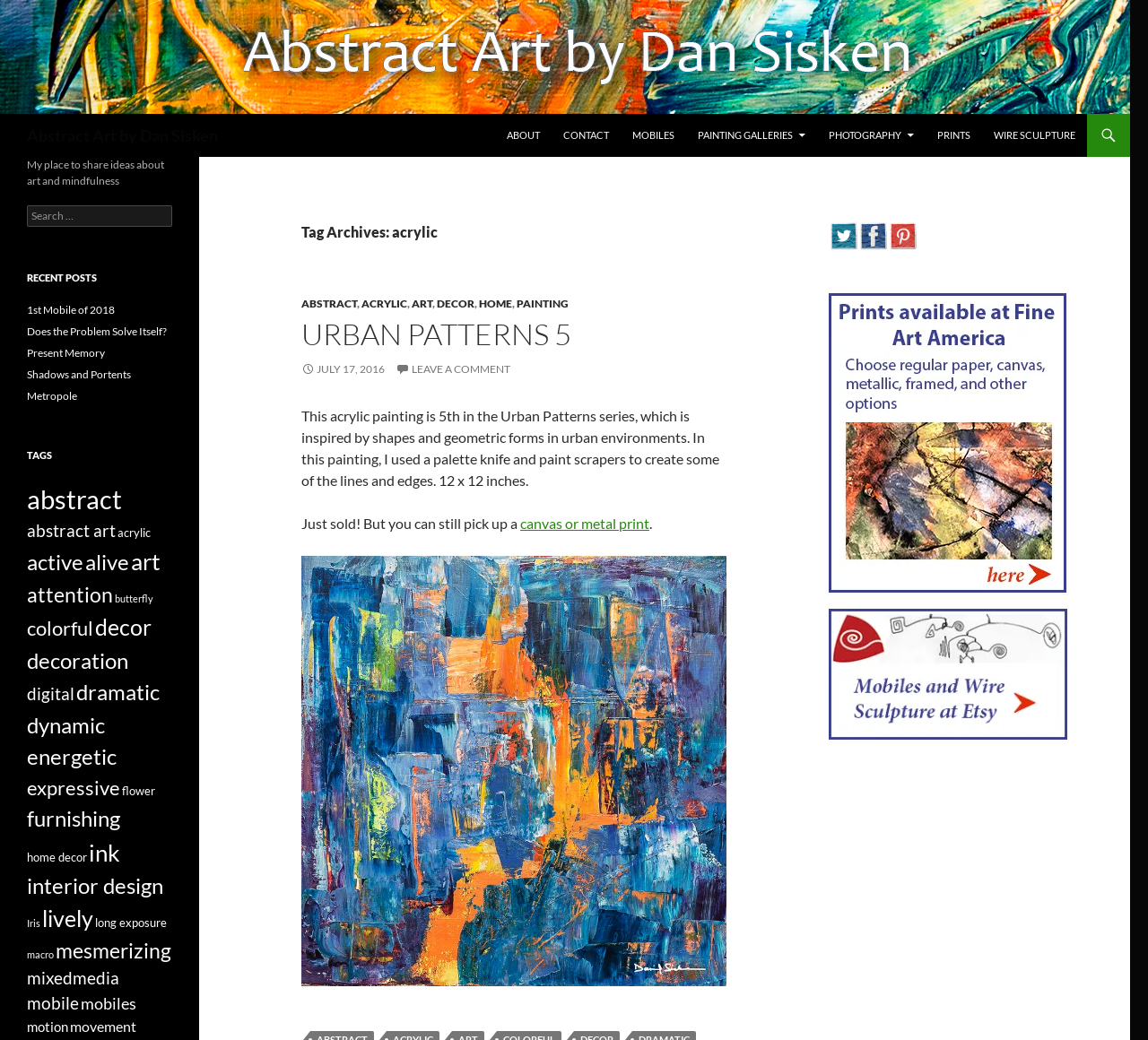Identify and extract the main heading of the webpage.

Abstract Art by Dan Sisken